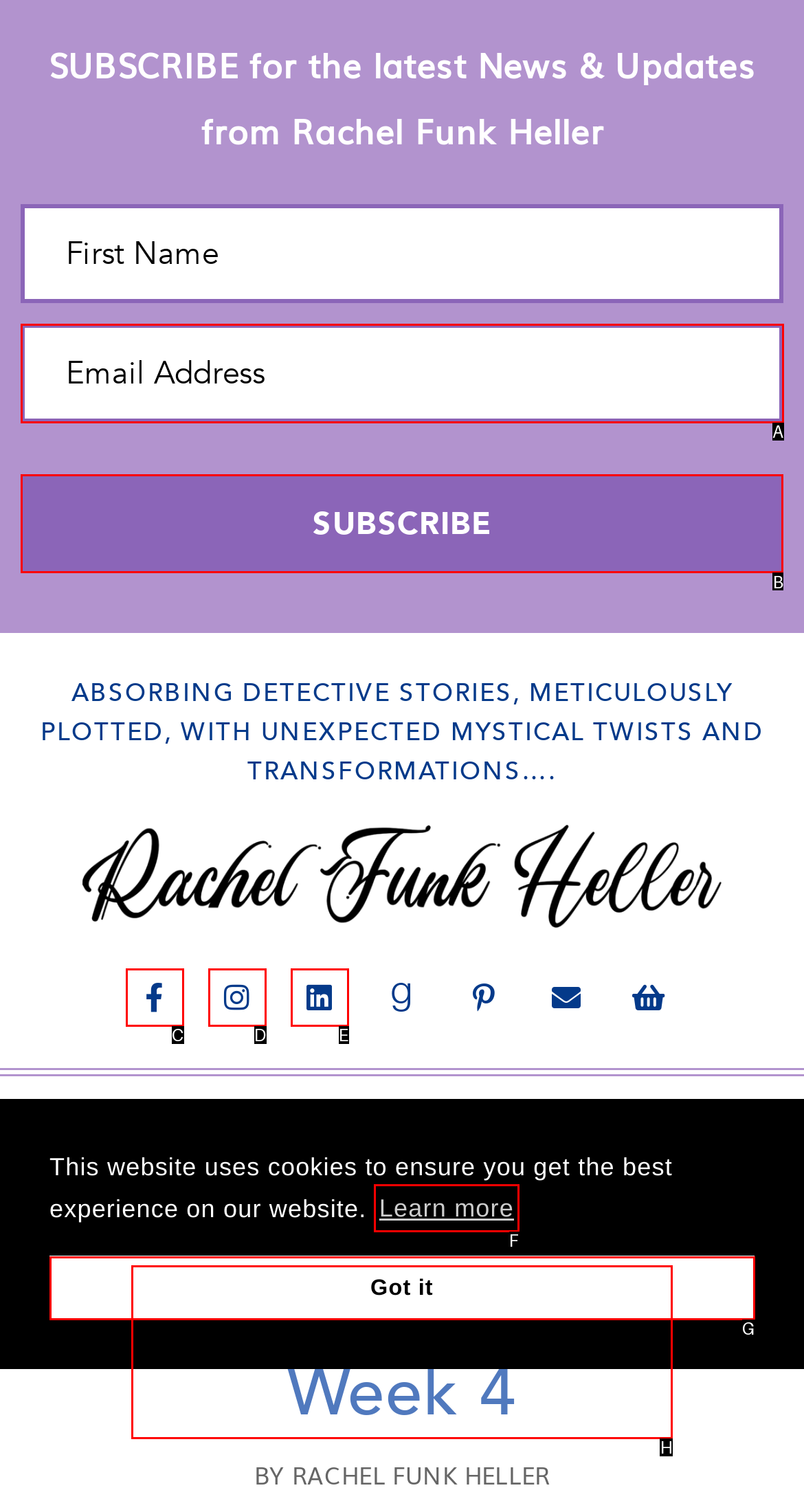Tell me which letter corresponds to the UI element that will allow you to Check 'Privacy & Policy'. Answer with the letter directly.

None